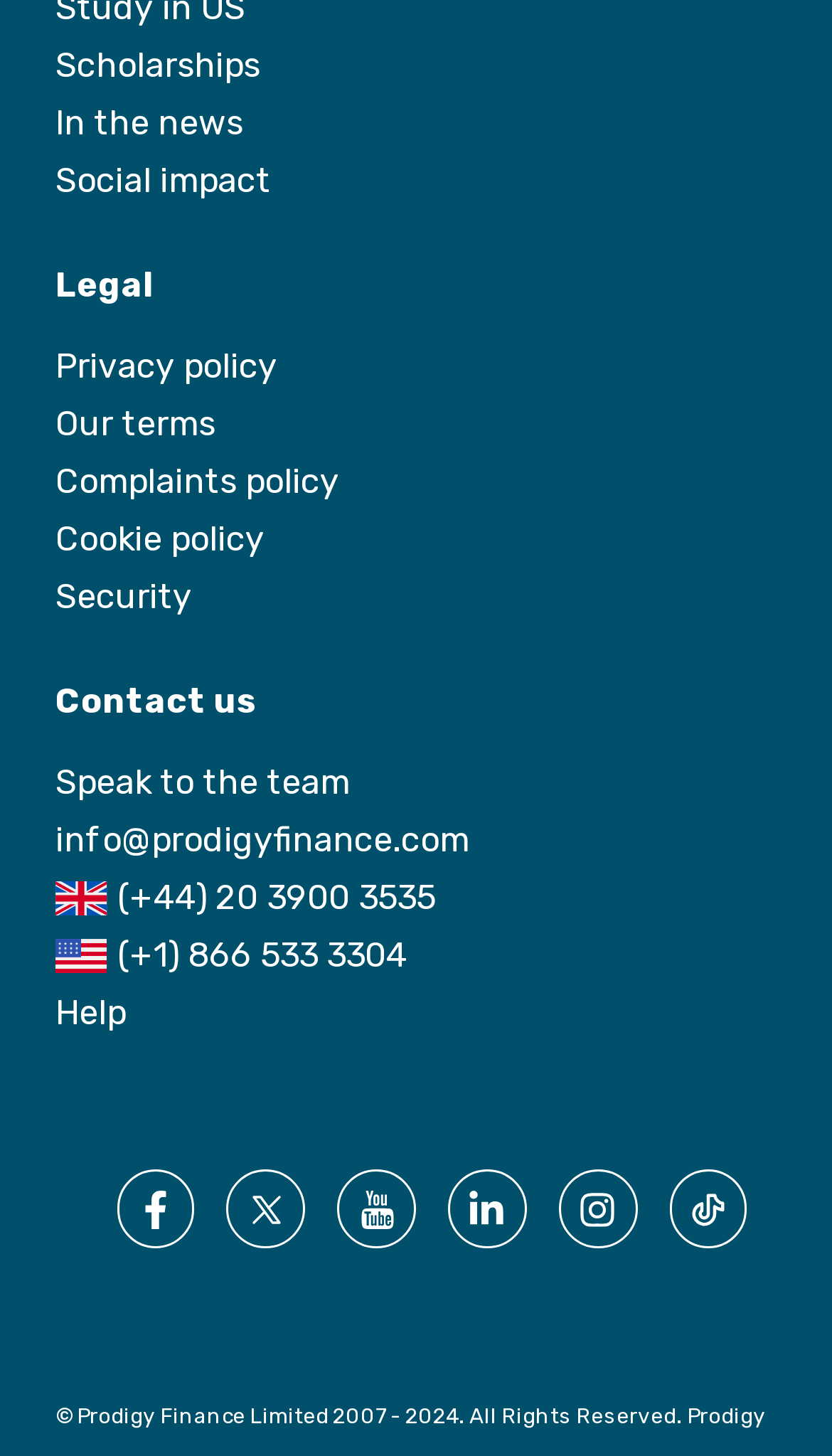Bounding box coordinates should be provided in the format (top-left x, top-left y, bottom-right x, bottom-right y) with all values between 0 and 1. Identify the bounding box for this UI element: Speak to the team

[0.067, 0.524, 0.421, 0.552]